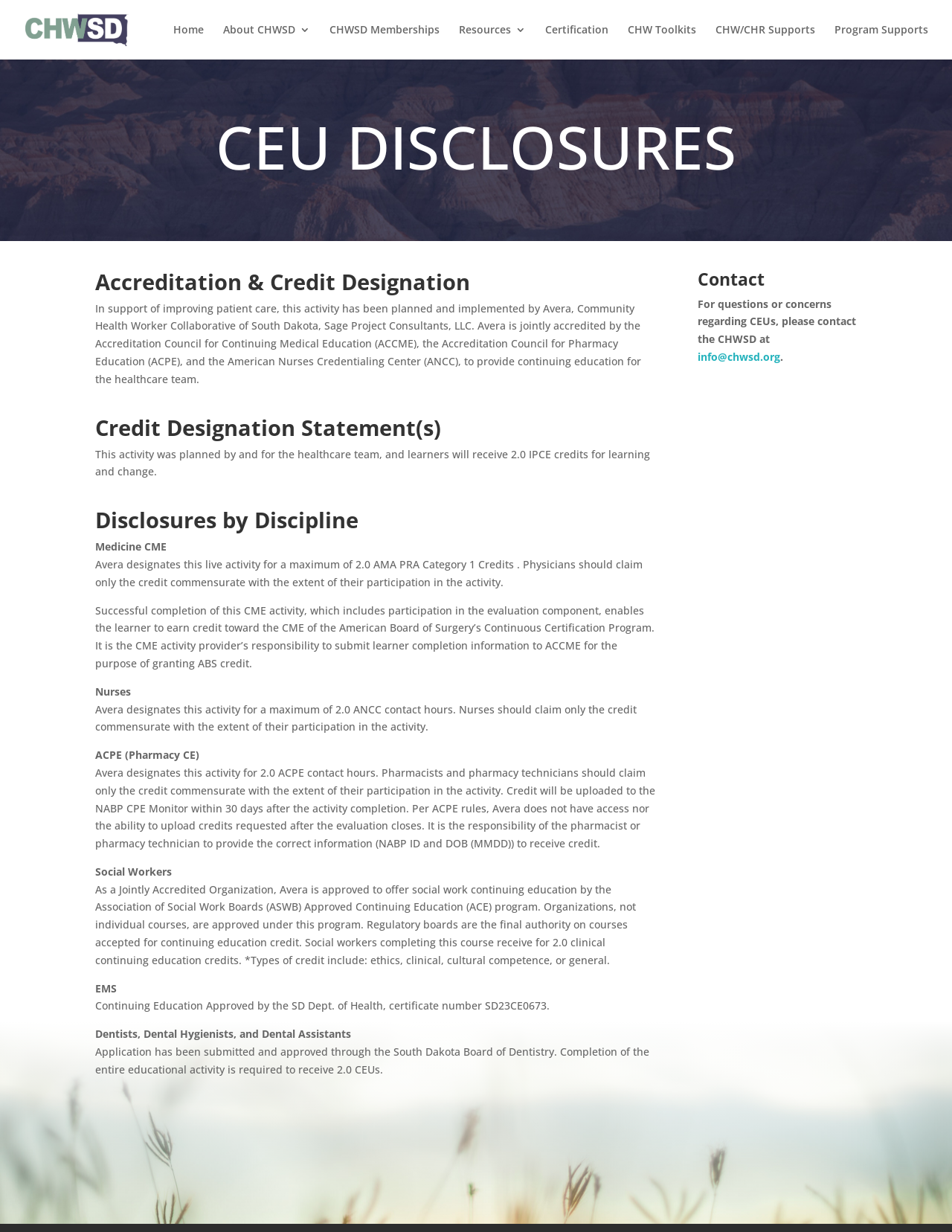Write an exhaustive caption that covers the webpage's main aspects.

The webpage is titled "CEU Disclosures - Community Health Workers Collaborative of South Dakota" and has a logo image of the organization at the top left corner. Below the logo, there are several navigation links, including "Home", "About CHWSD 3", "CHWSD Memberships", "Resources 3", "Certification", "CHW Toolkits", "CHW/CHR Supports", and "Program Supports", which are aligned horizontally across the top of the page.

The main content of the page is an article that takes up most of the page's real estate. It starts with a heading "CEU DISCLOSURES" followed by a subheading "Accreditation & Credit Designation". Below this, there is a paragraph of text explaining the accreditation and credit designation for the activity.

The next section is titled "Credit Designation Statement(s)" and provides information on the credits available for the healthcare team. This is followed by a section titled "Disclosures by Discipline", which lists various medical disciplines, including Medicine CME, Nurses, ACPE (Pharmacy CE), Social Workers, EMS, and Dentists, Dental Hygienists, and Dental Assistants. Each discipline has a brief description of the credits available and any relevant details.

At the bottom right corner of the page, there is a section titled "Contact" with a heading and a paragraph of text providing contact information for questions or concerns regarding CEUs. The contact email address "info@chwsd.org" is a clickable link.